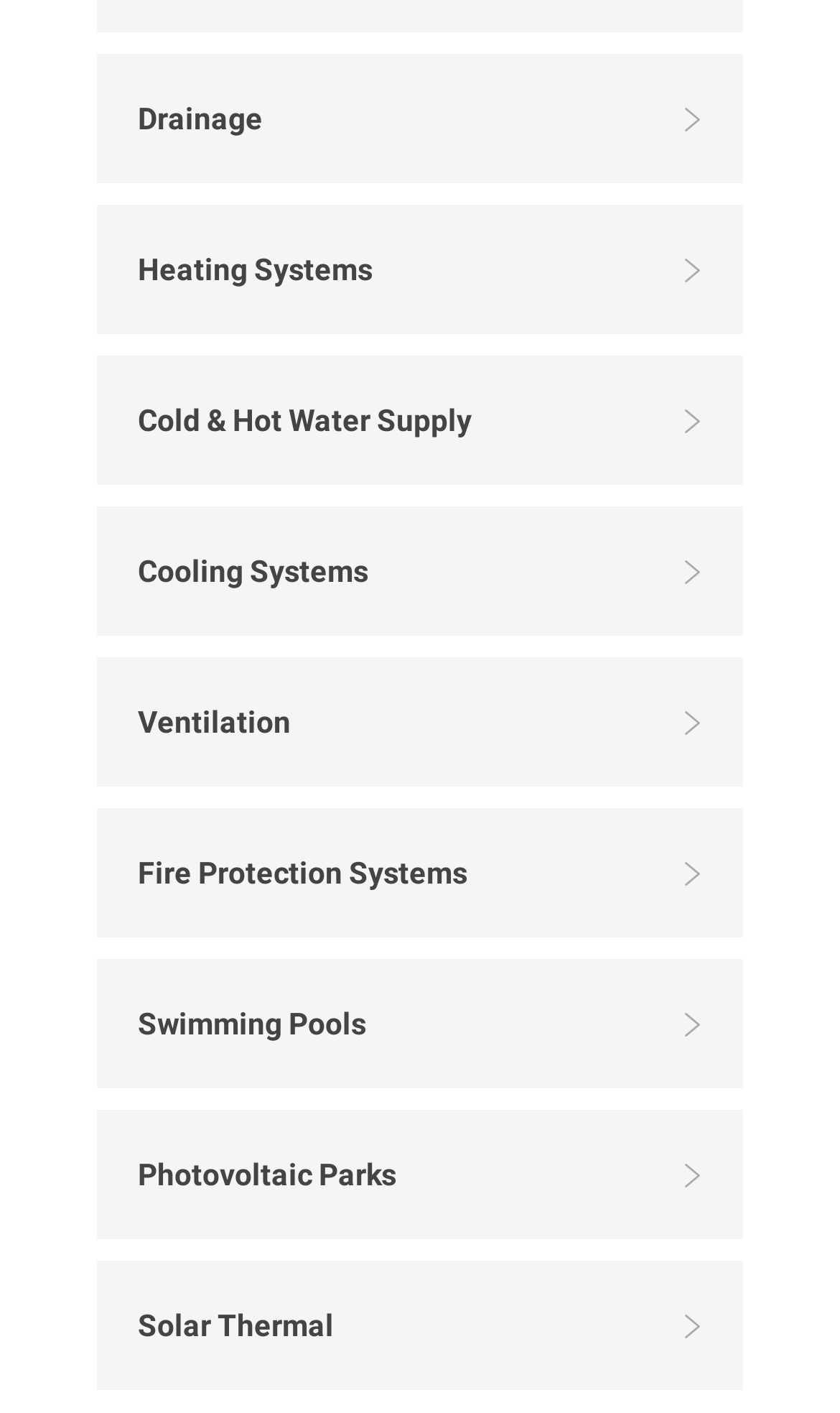Please identify the bounding box coordinates of where to click in order to follow the instruction: "Check out Cooling Systems".

[0.115, 0.359, 0.885, 0.451]